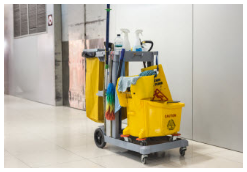Give a concise answer using one word or a phrase to the following question:
What is the benefit of the cart's design?

Convenience and mobility